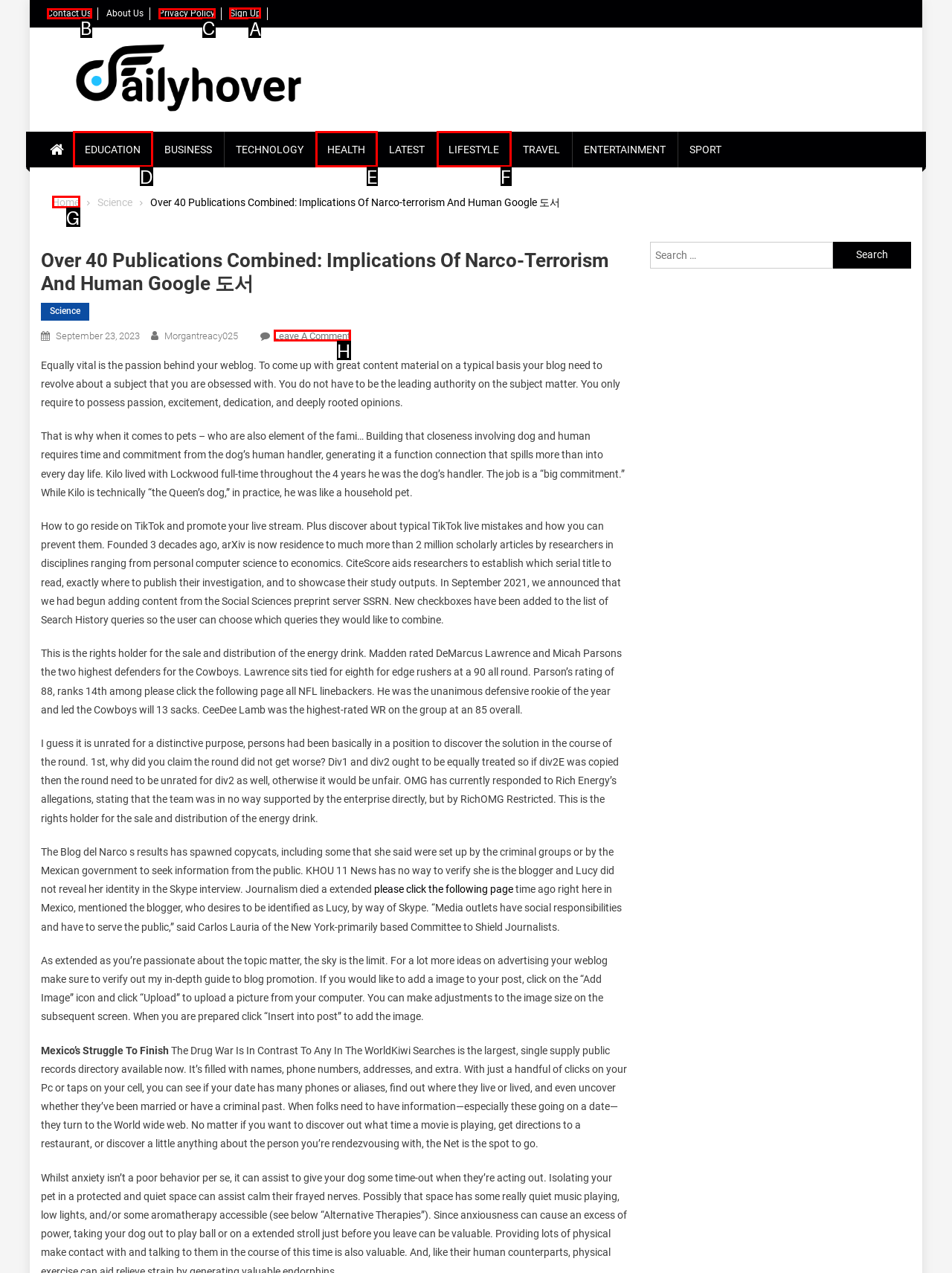Which option should be clicked to execute the task: Click on the 'Sign Up' link?
Reply with the letter of the chosen option.

A